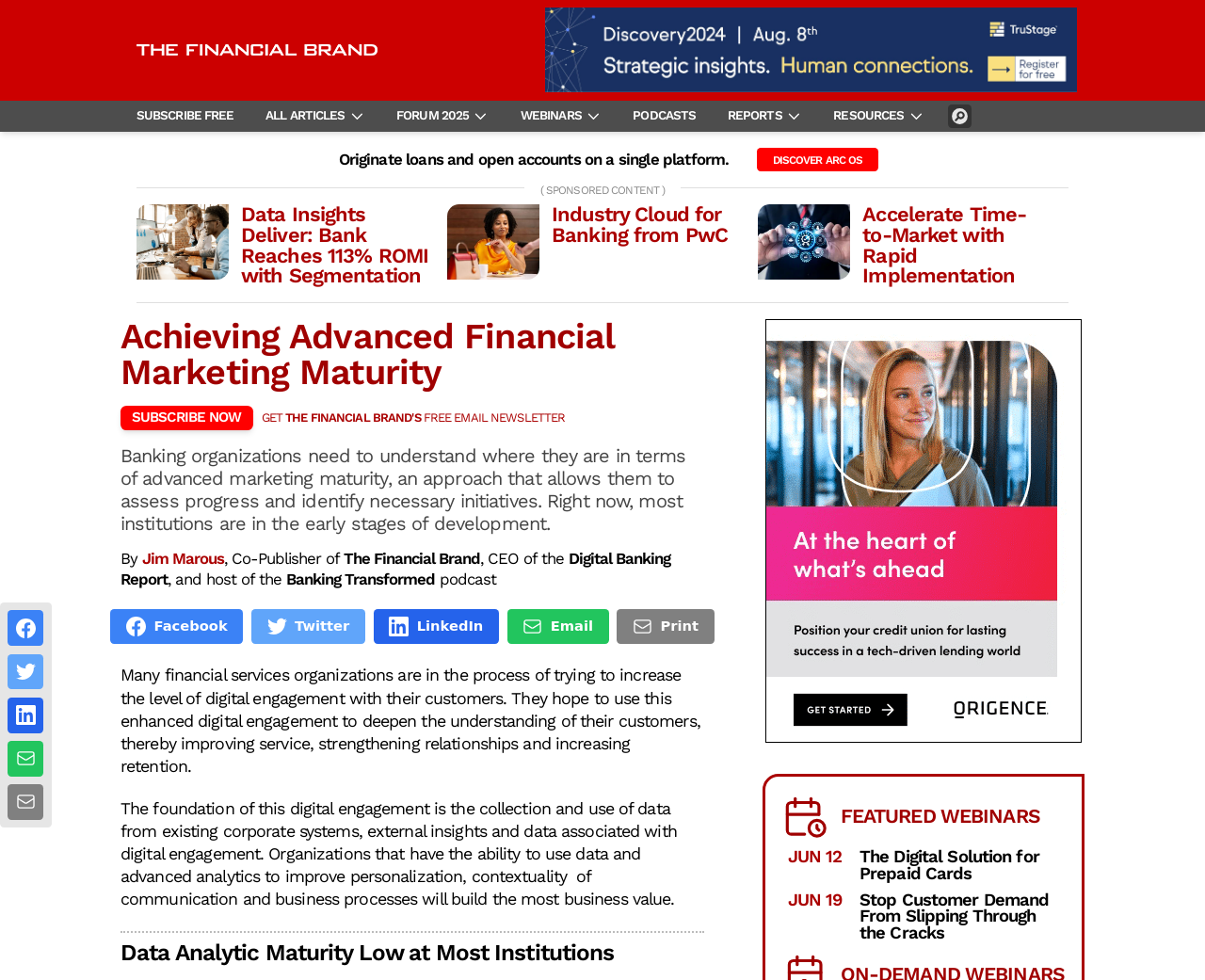Extract the main title from the webpage.

Achieving Advanced Financial Marketing Maturity